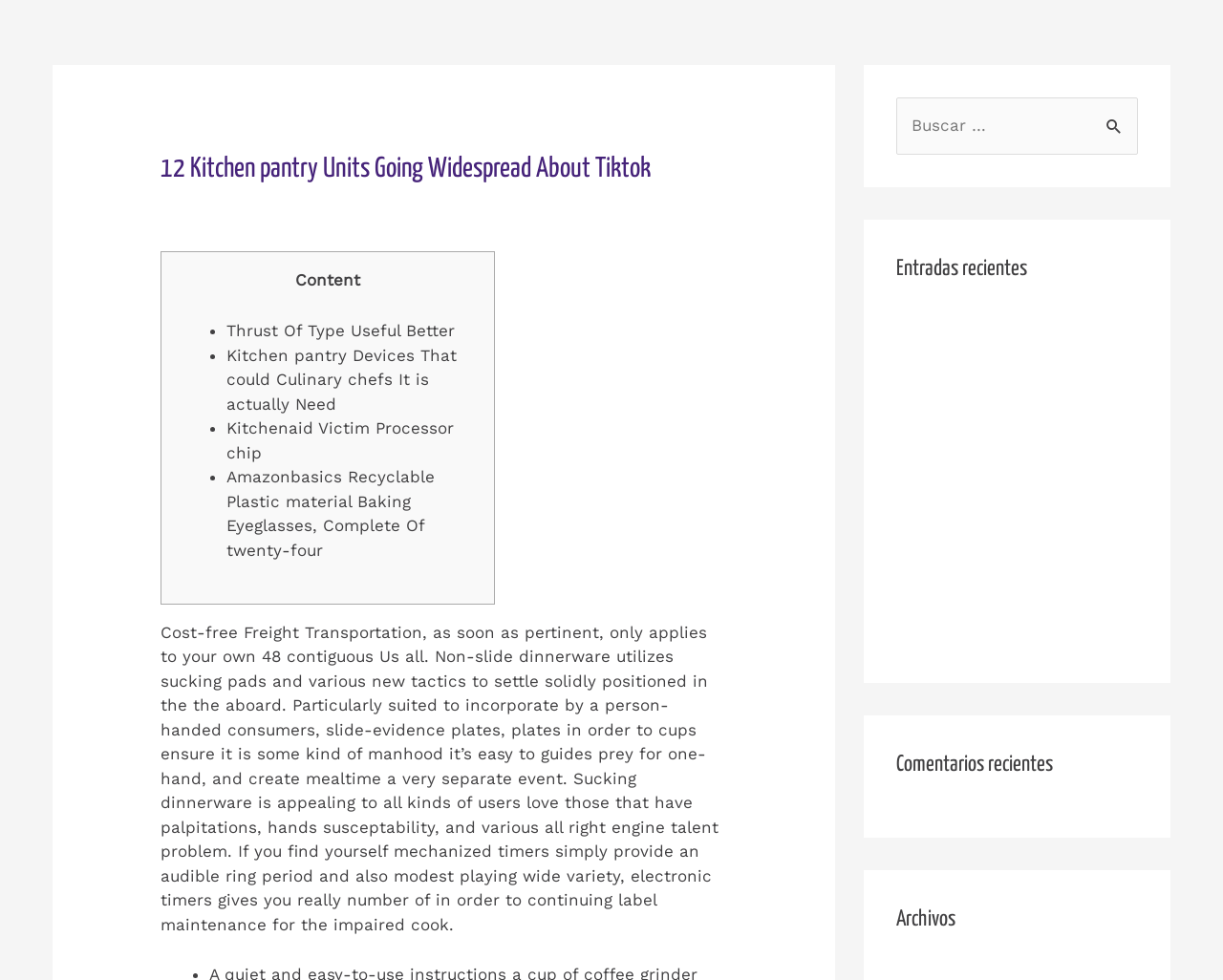Specify the bounding box coordinates of the area to click in order to follow the given instruction: "Read the article about Kitchenaid Victim Processor chip."

[0.185, 0.427, 0.371, 0.471]